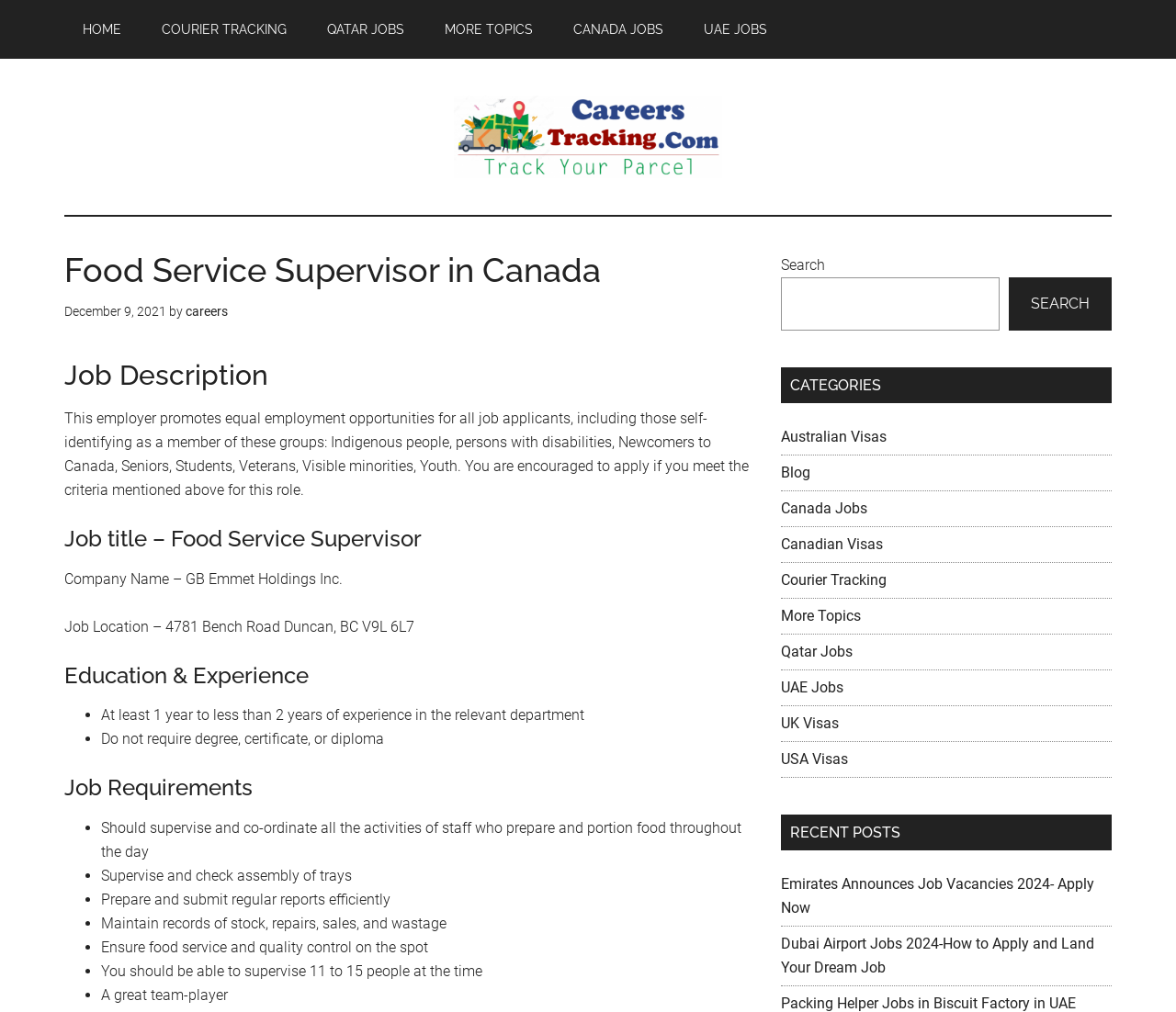Determine the bounding box coordinates for the clickable element to execute this instruction: "View the 'CATEGORIES' section". Provide the coordinates as four float numbers between 0 and 1, i.e., [left, top, right, bottom].

[0.664, 0.363, 0.945, 0.399]